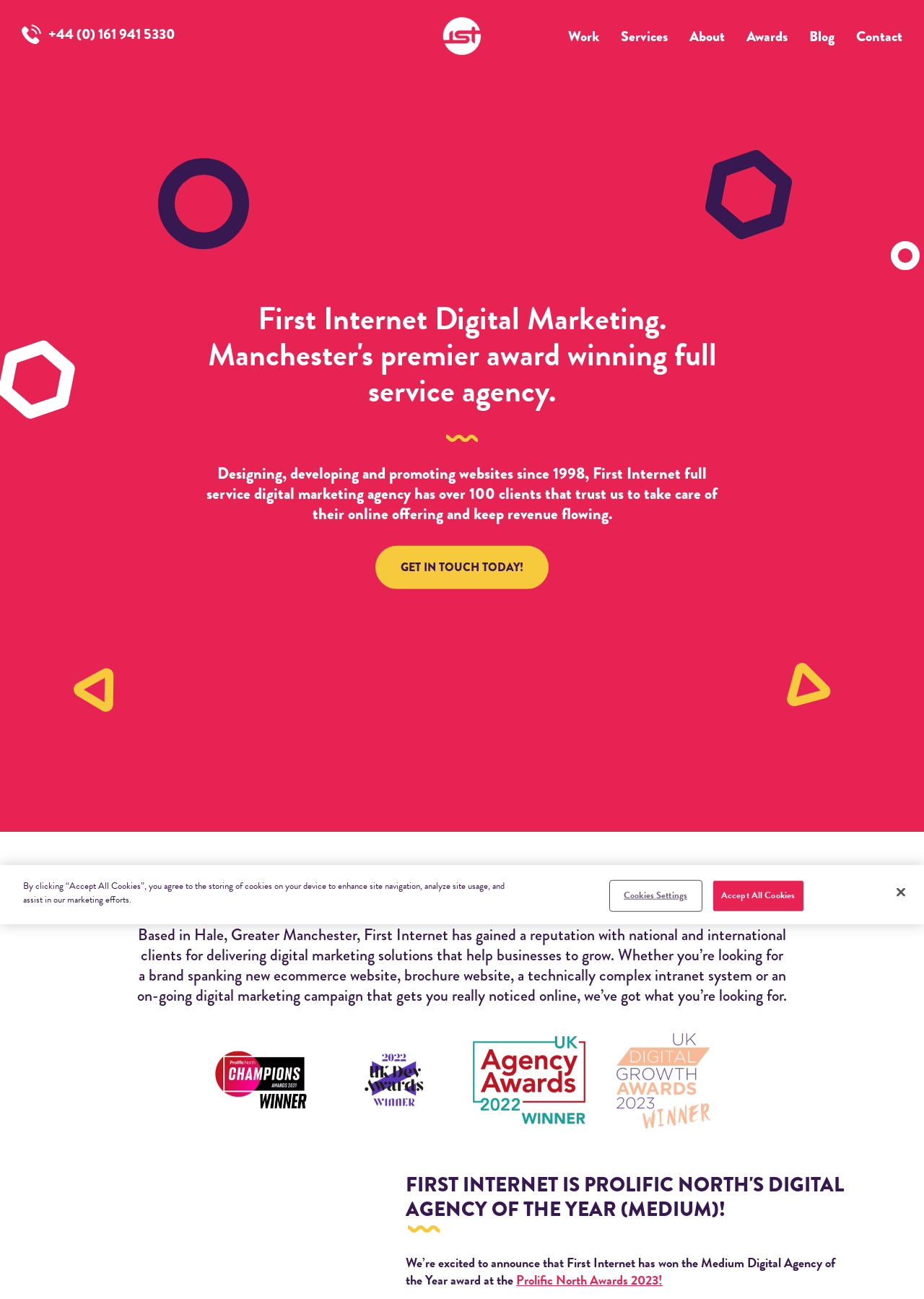Determine the bounding box coordinates of the region I should click to achieve the following instruction: "View the blog". Ensure the bounding box coordinates are four float numbers between 0 and 1, i.e., [left, top, right, bottom].

[0.876, 0.021, 0.903, 0.035]